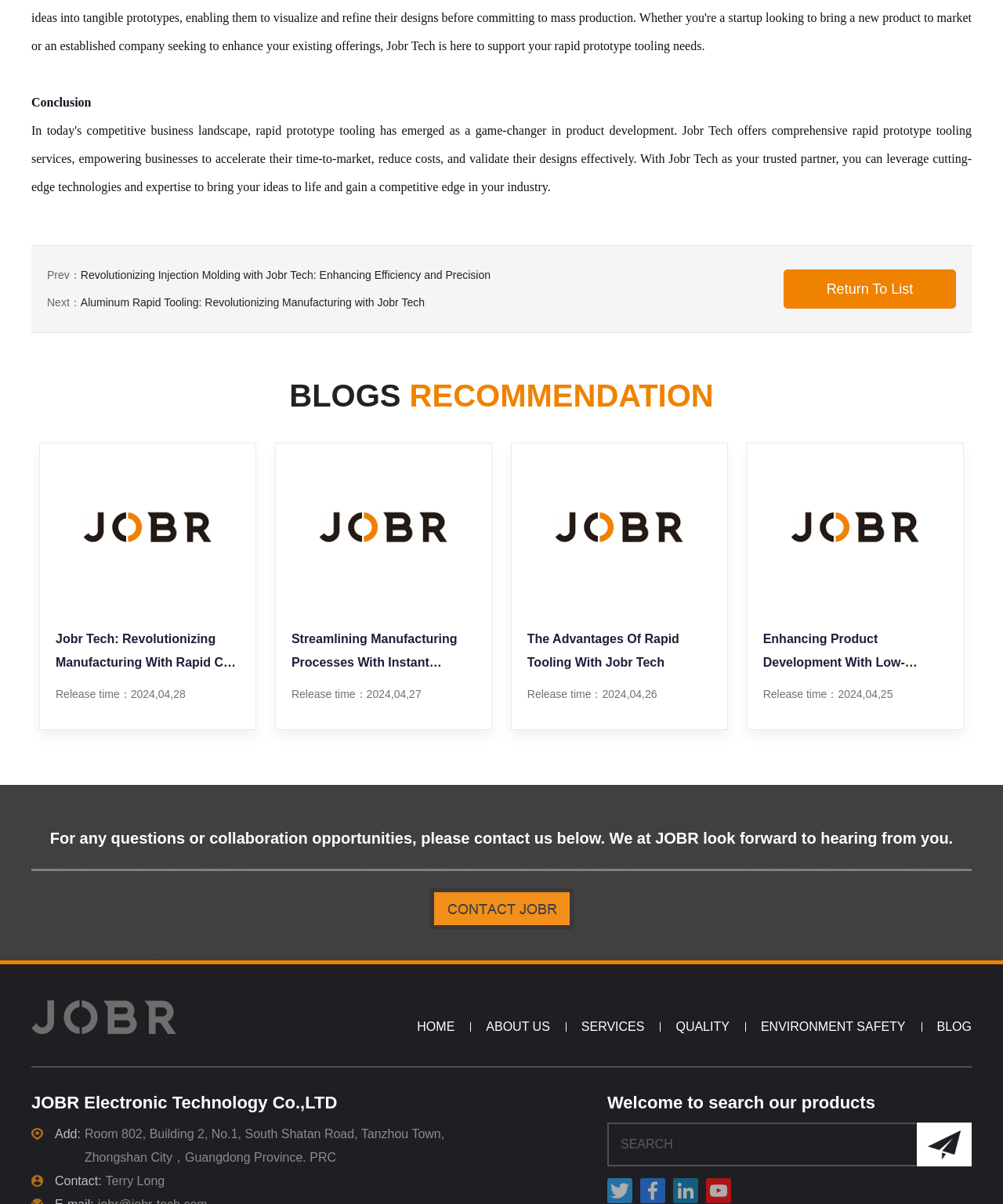Can you specify the bounding box coordinates of the area that needs to be clicked to fulfill the following instruction: "Click on the 'Revolutionizing Injection Molding with Jobr Tech: Enhancing Efficiency and Precision' link"?

[0.08, 0.223, 0.489, 0.233]